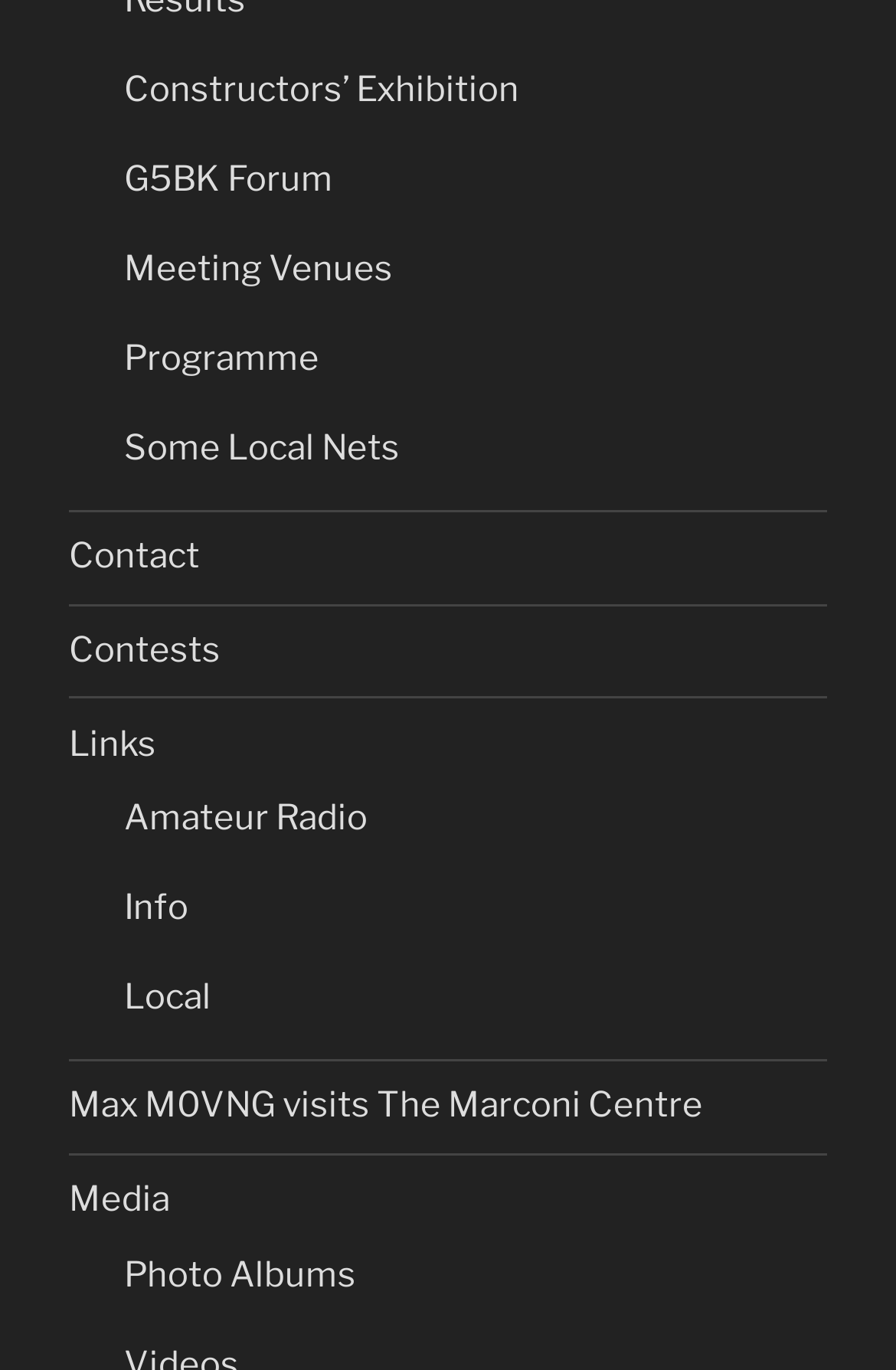How many links are related to amateur radio?
Please analyze the image and answer the question with as much detail as possible.

I searched the webpage for links related to amateur radio and found two links: 'Amateur Radio' and 'Local'. There are 2 links related to amateur radio.